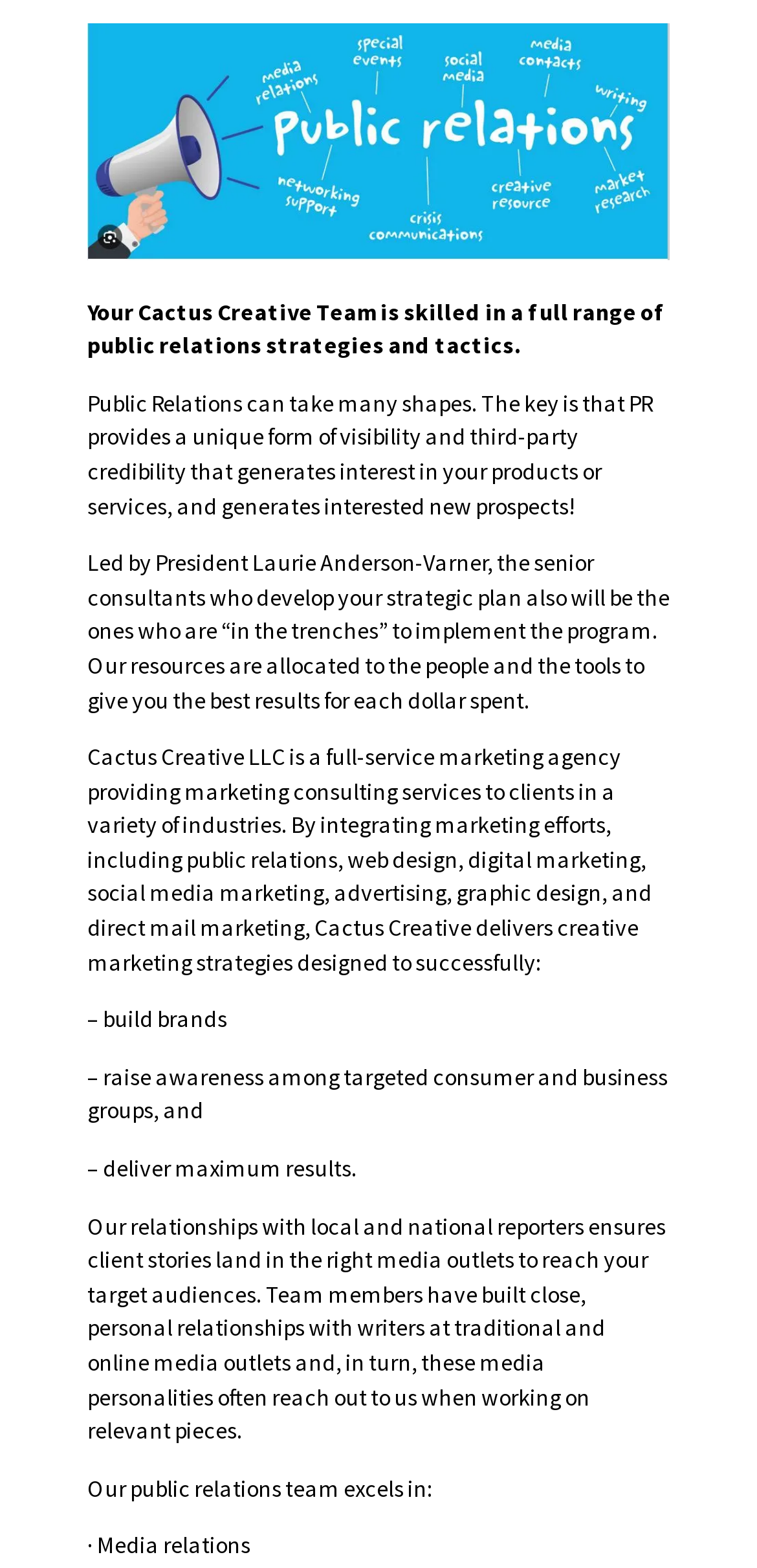Please provide a comprehensive response to the question based on the details in the image: What is the benefit of public relations?

According to the webpage, public relations provides a unique form of visibility and third-party credibility that generates interest in products or services, and generates interested new prospects. This is stated in the second paragraph of the webpage.